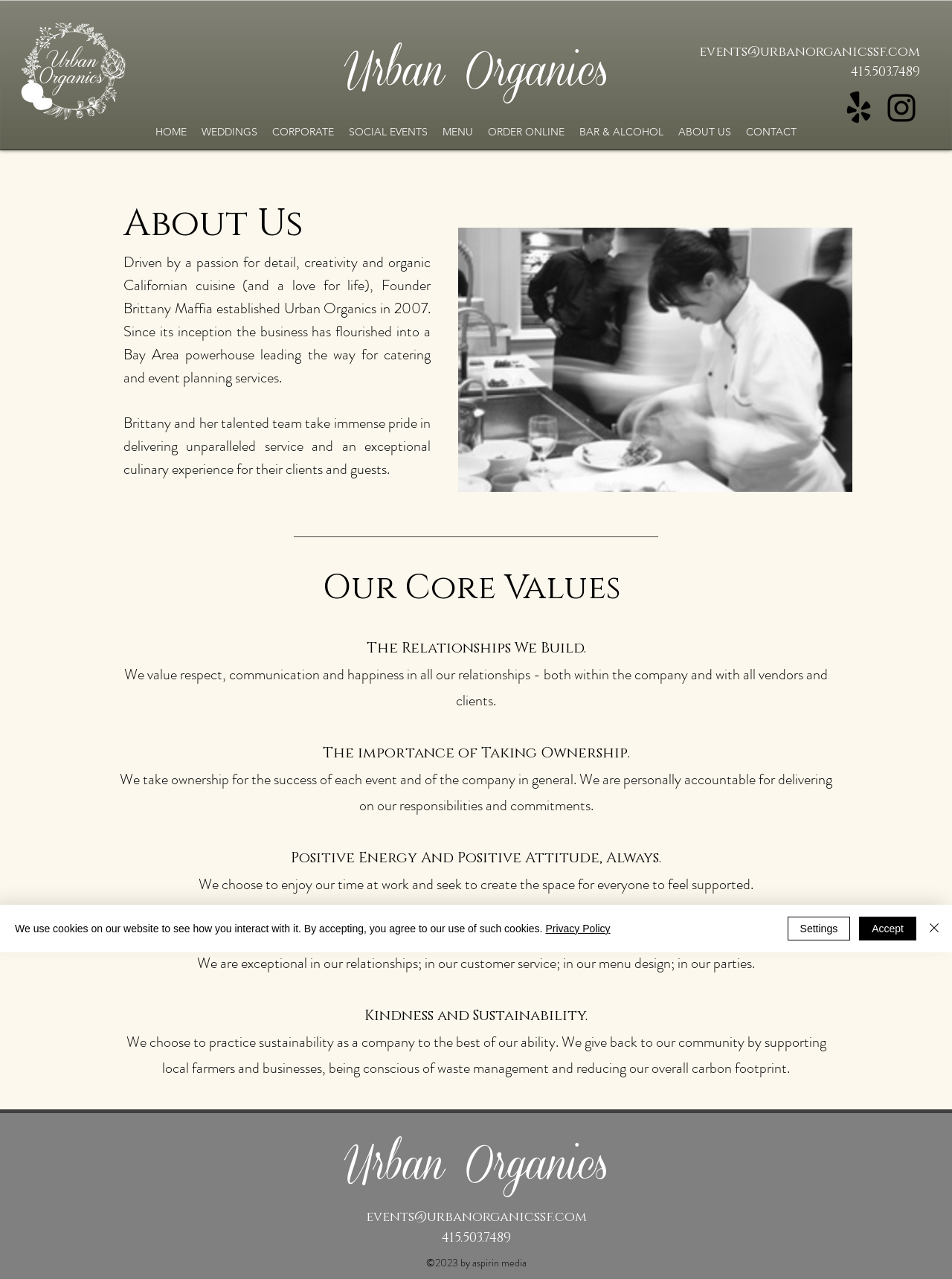Please specify the bounding box coordinates of the clickable region necessary for completing the following instruction: "Click the Urban Organics logo". The coordinates must consist of four float numbers between 0 and 1, i.e., [left, top, right, bottom].

[0.022, 0.017, 0.133, 0.095]